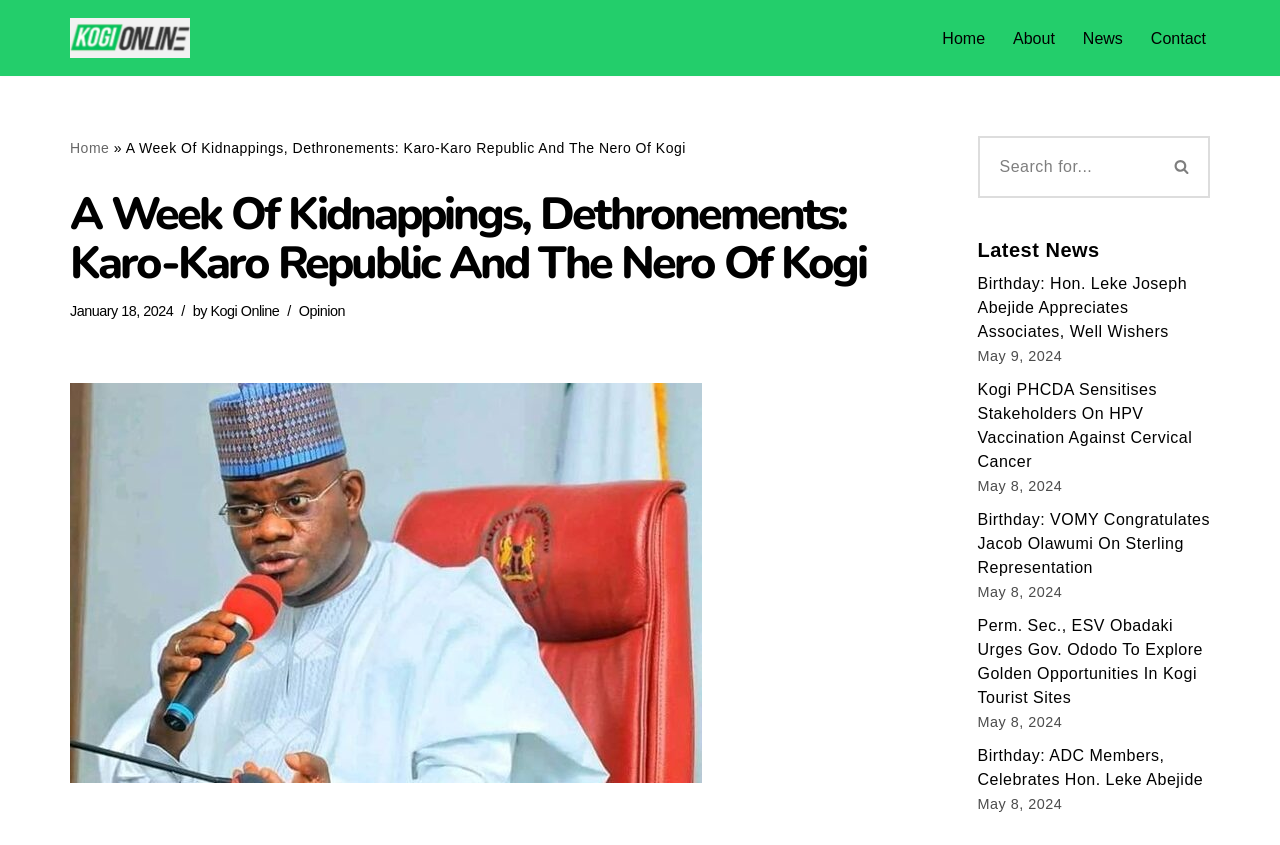Can you pinpoint the bounding box coordinates for the clickable element required for this instruction: "View the article 'A Week Of Kidnappings, Dethronements: Karo-Karo Republic And The Nero Of Kogi'"? The coordinates should be four float numbers between 0 and 1, i.e., [left, top, right, bottom].

[0.055, 0.165, 0.536, 0.184]